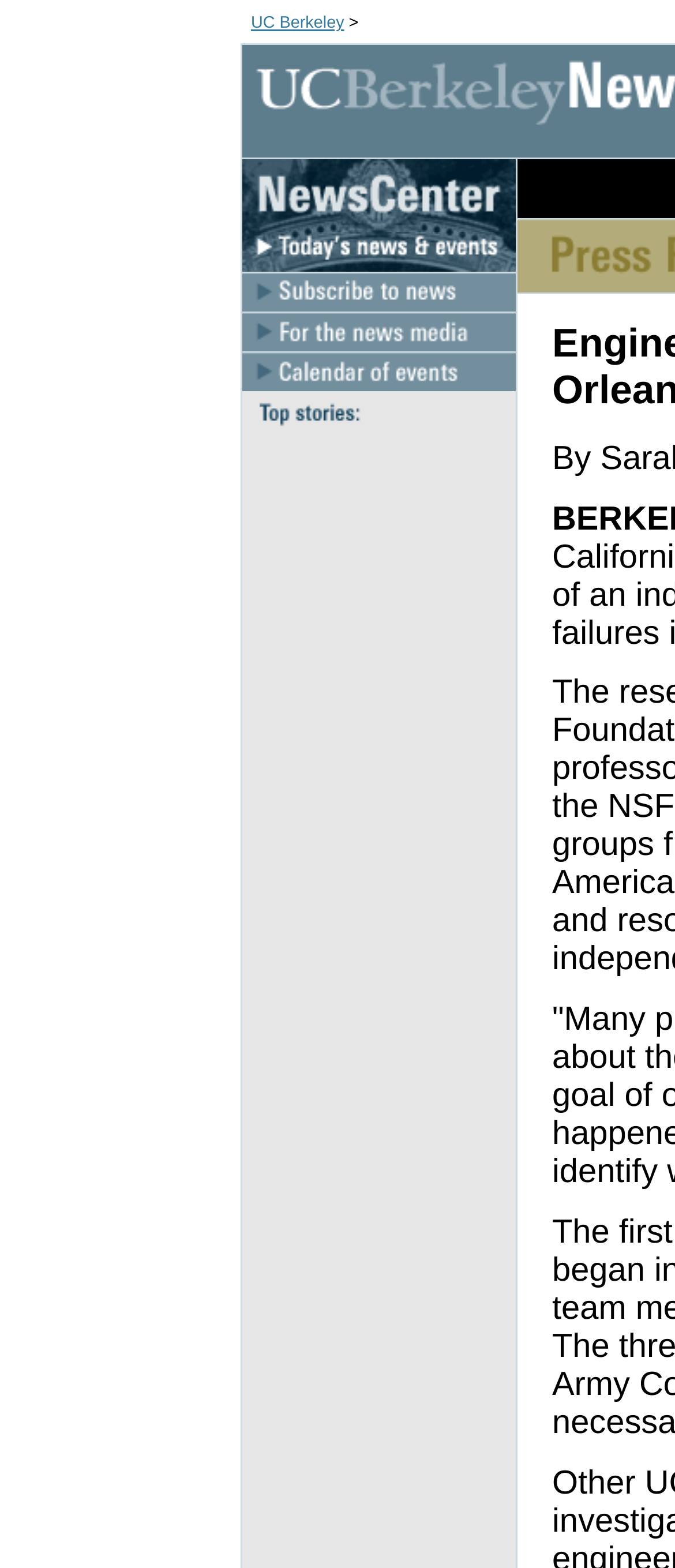How many images are associated with the 'NewsCenter' link?
Answer with a single word or phrase by referring to the visual content.

1